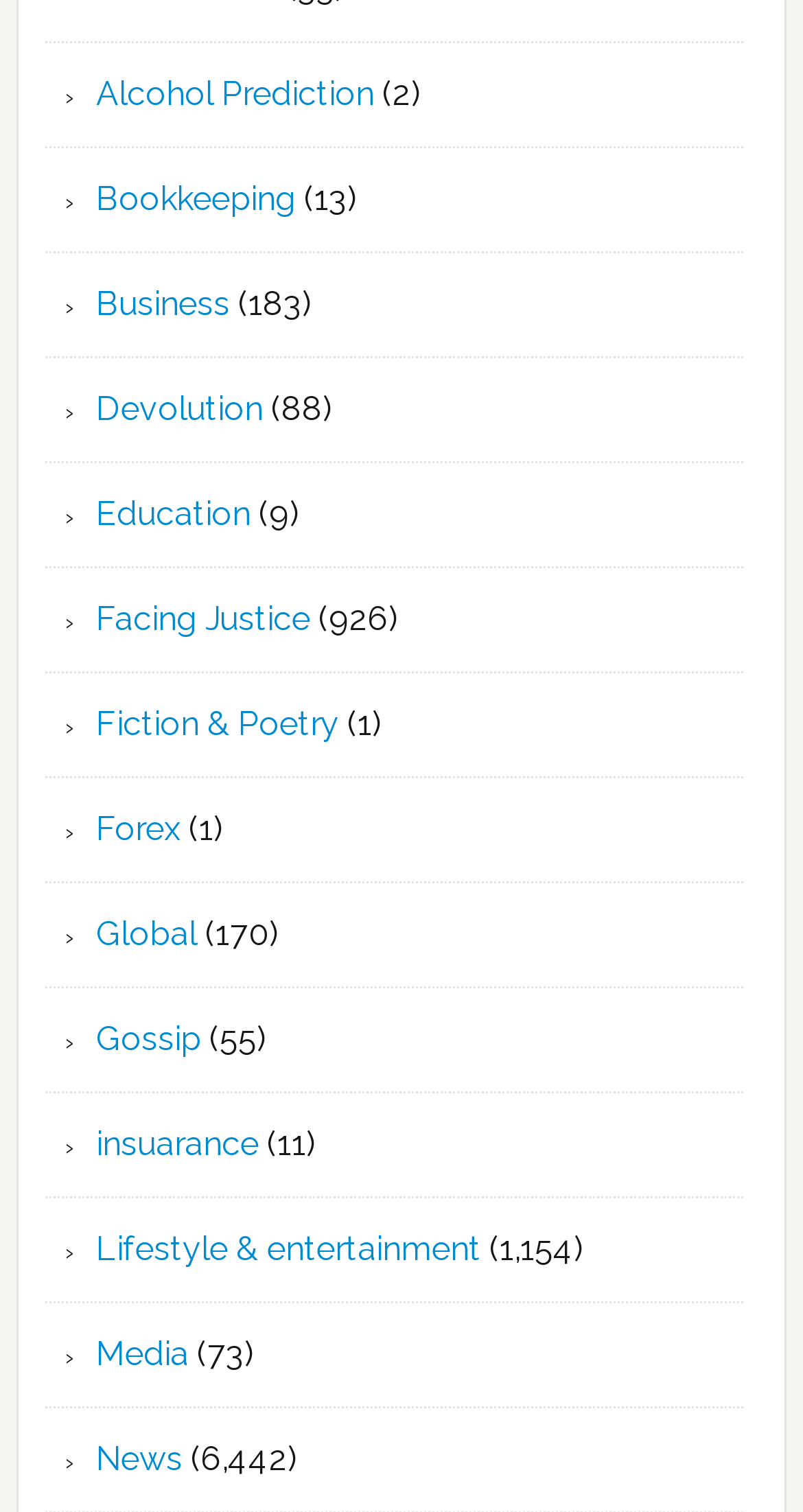Can you identify the bounding box coordinates of the clickable region needed to carry out this instruction: 'Click on 'Alcohol Prediction''? The coordinates should be four float numbers within the range of 0 to 1, stated as [left, top, right, bottom].

[0.12, 0.049, 0.466, 0.075]